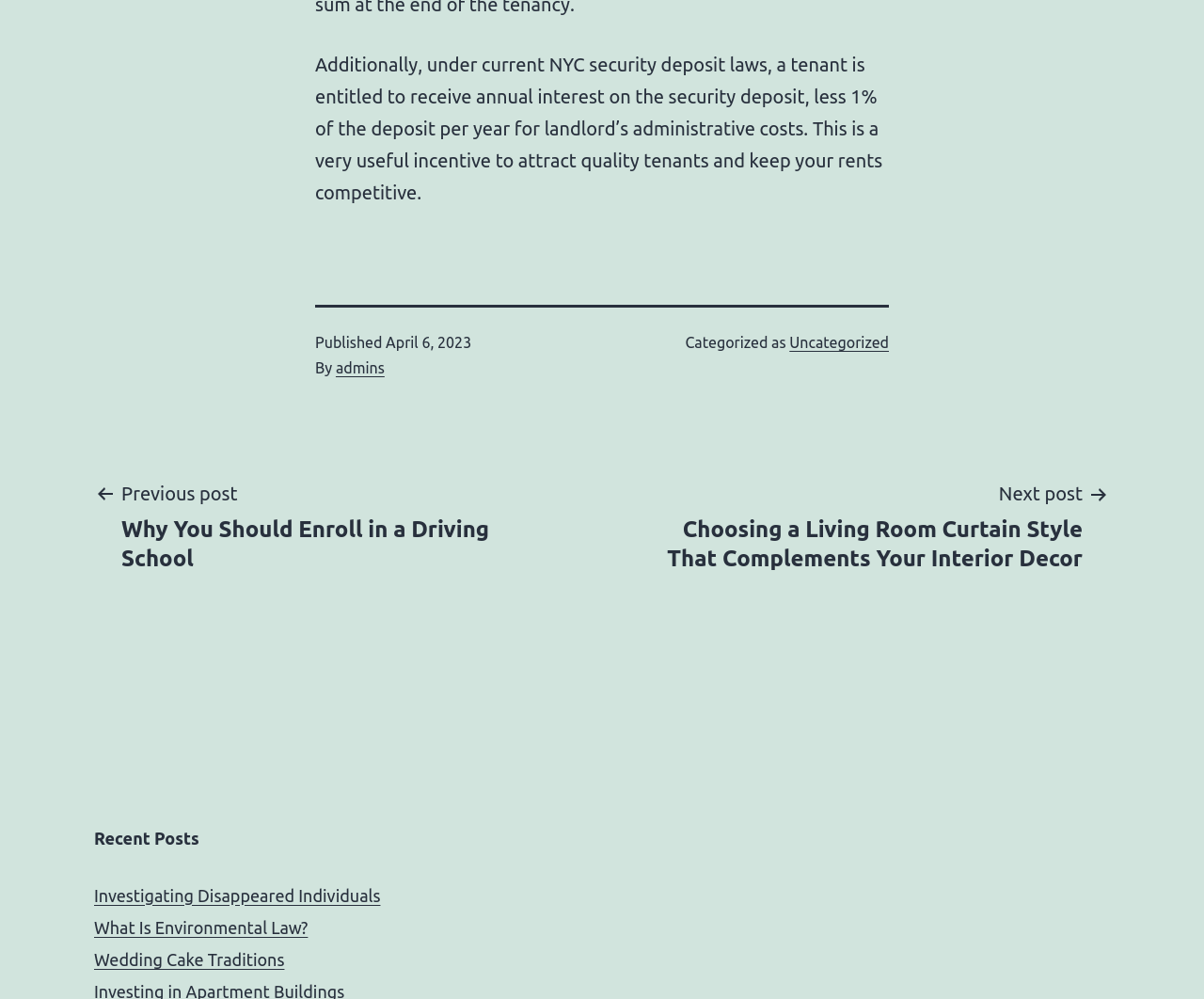Please provide a comprehensive answer to the question based on the screenshot: What is the topic of the current post?

The topic of the current post can be determined by reading the static text at the top of the page, which mentions 'current NYC security deposit laws'.